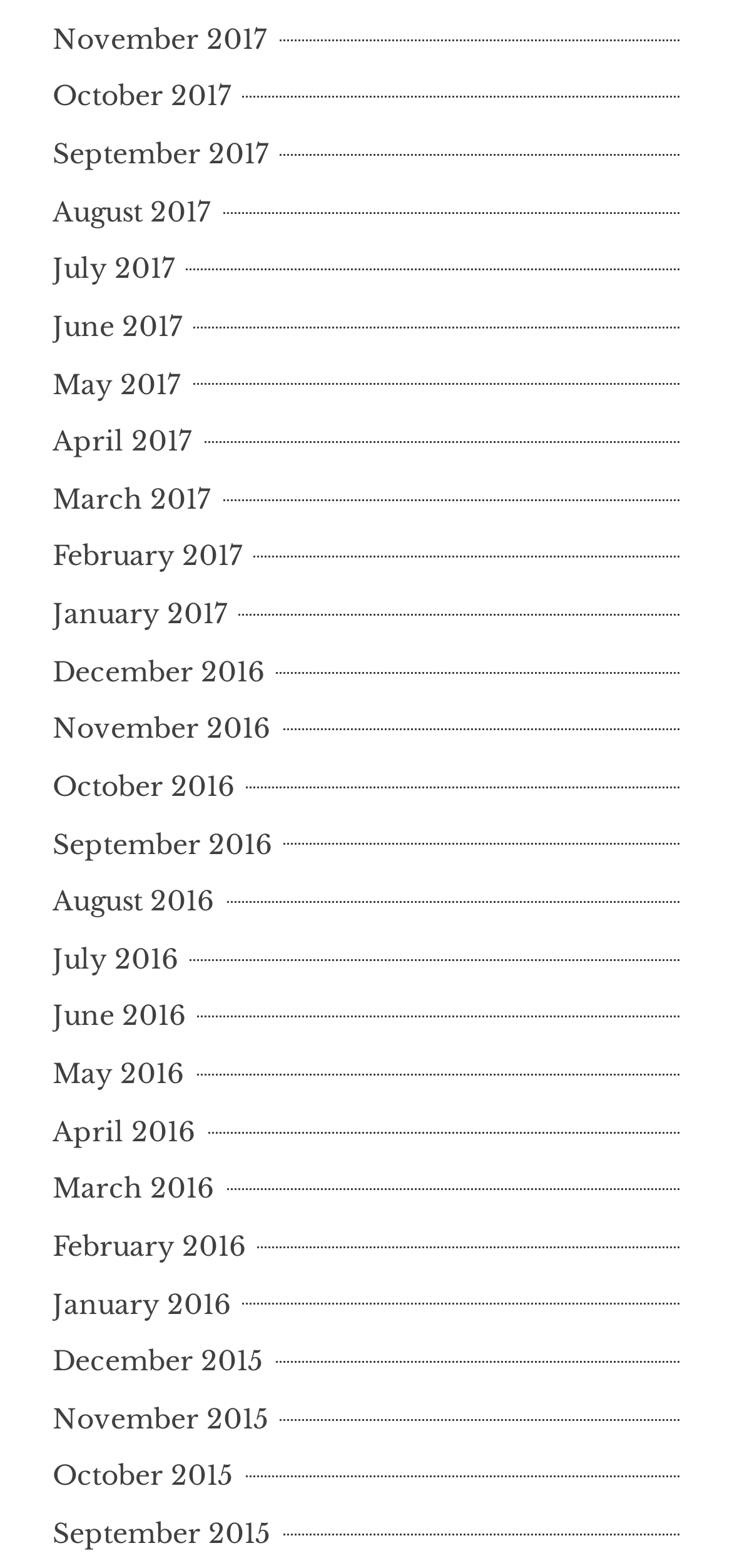Can you find the bounding box coordinates for the element that needs to be clicked to execute this instruction: "view August 2017"? The coordinates should be given as four float numbers between 0 and 1, i.e., [left, top, right, bottom].

[0.072, 0.124, 0.303, 0.146]